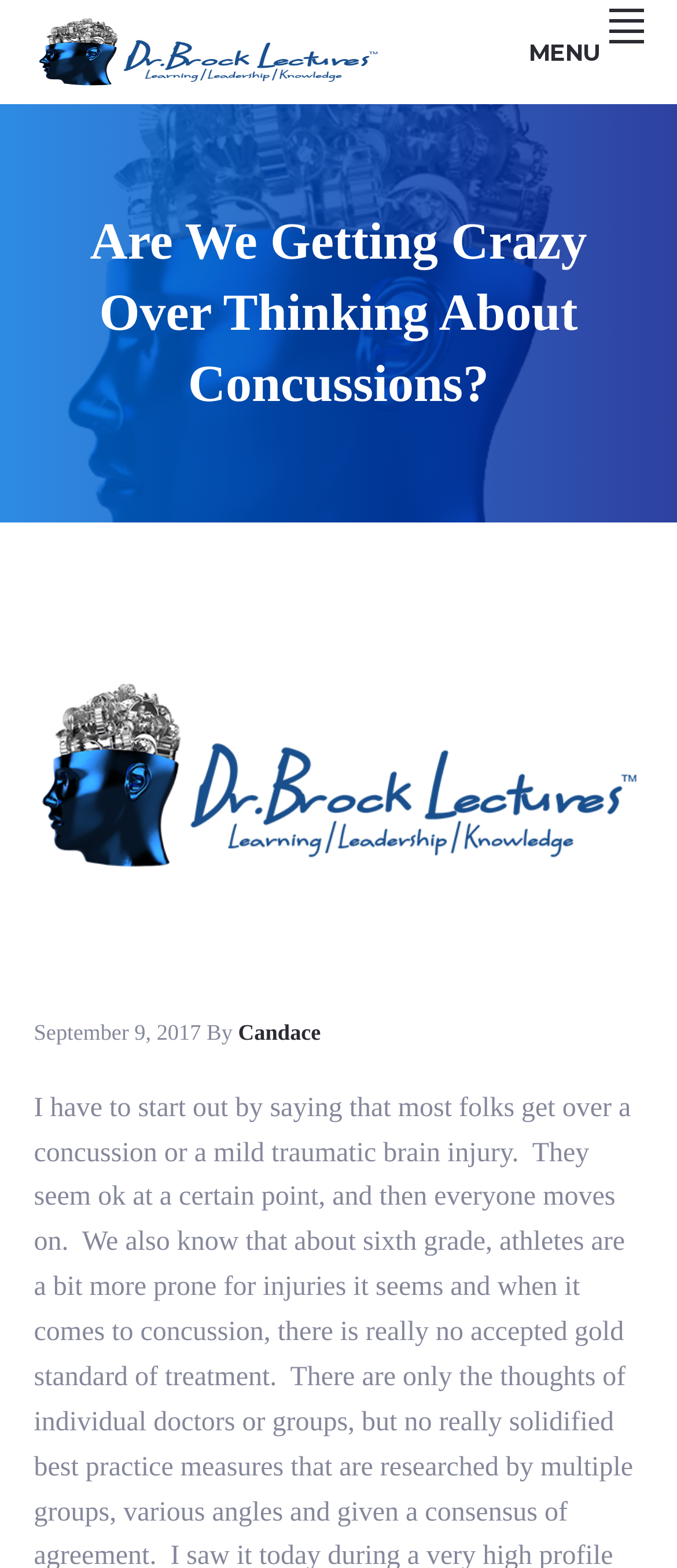Locate the UI element that matches the description parent_node: DR.BROCK LECTURES in the webpage screenshot. Return the bounding box coordinates in the format (top-left x, top-left y, bottom-right x, bottom-right y), with values ranging from 0 to 1.

[0.05, 0.011, 0.563, 0.055]